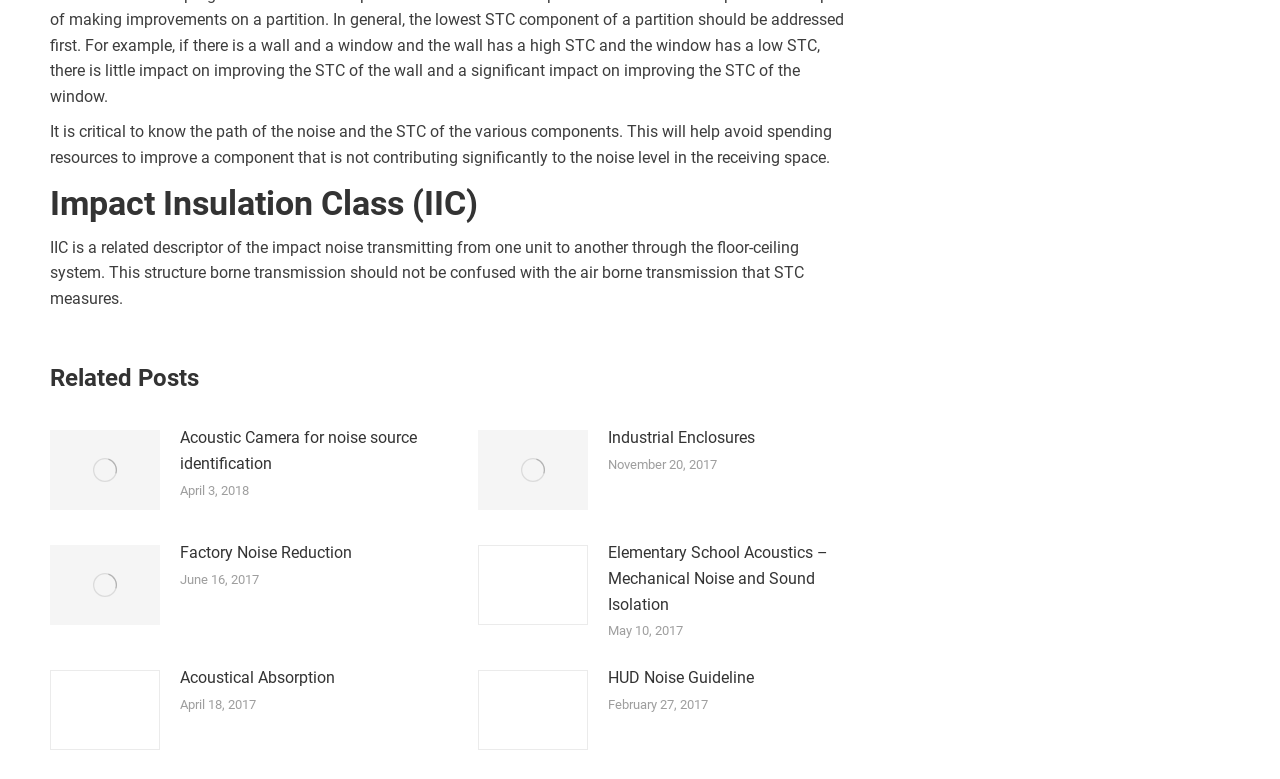What type of transmission does IIC measure? Please answer the question using a single word or phrase based on the image.

Structure borne transmission